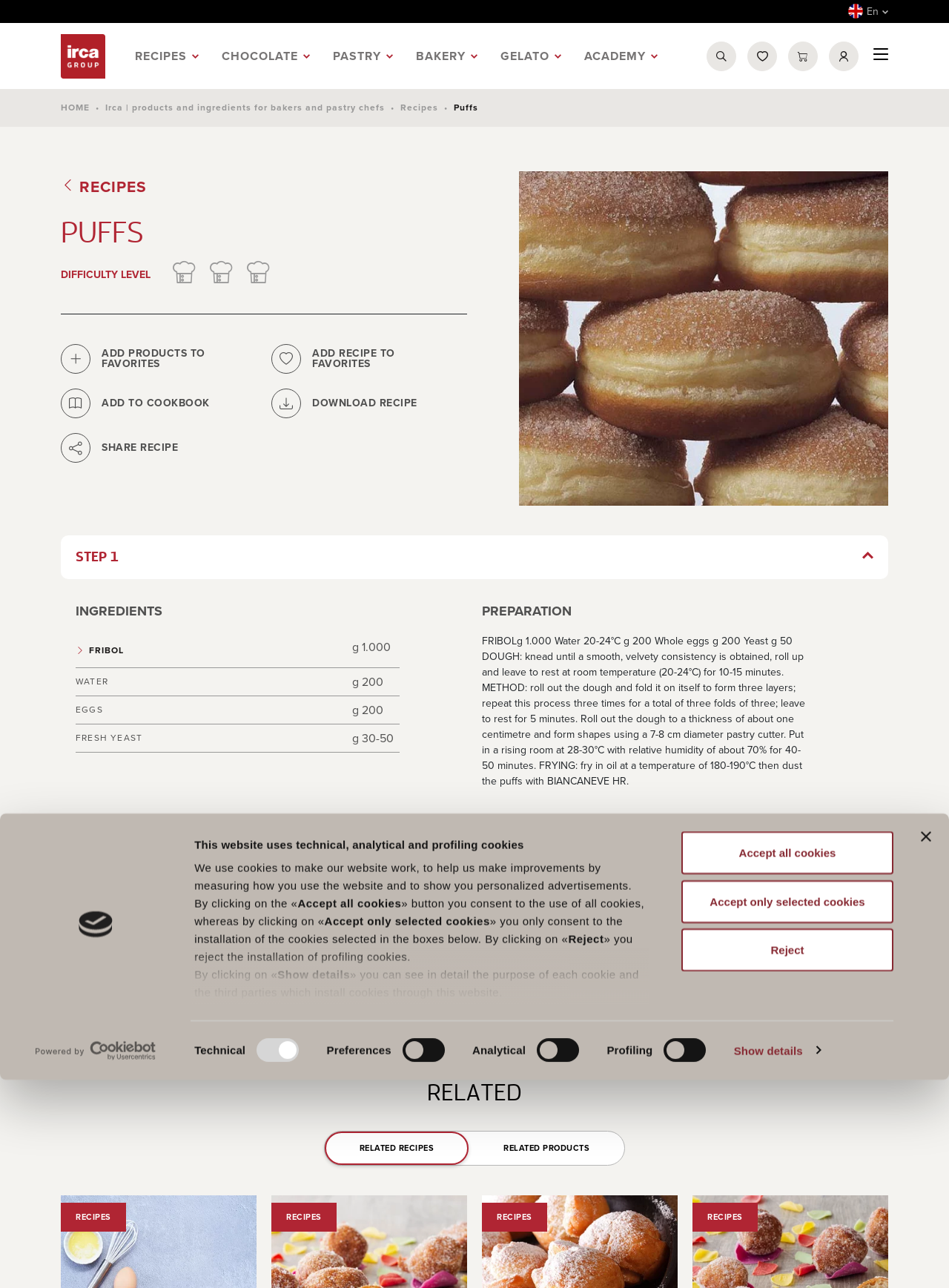Identify the bounding box coordinates of the clickable region to carry out the given instruction: "Download the recipe".

[0.286, 0.302, 0.492, 0.325]